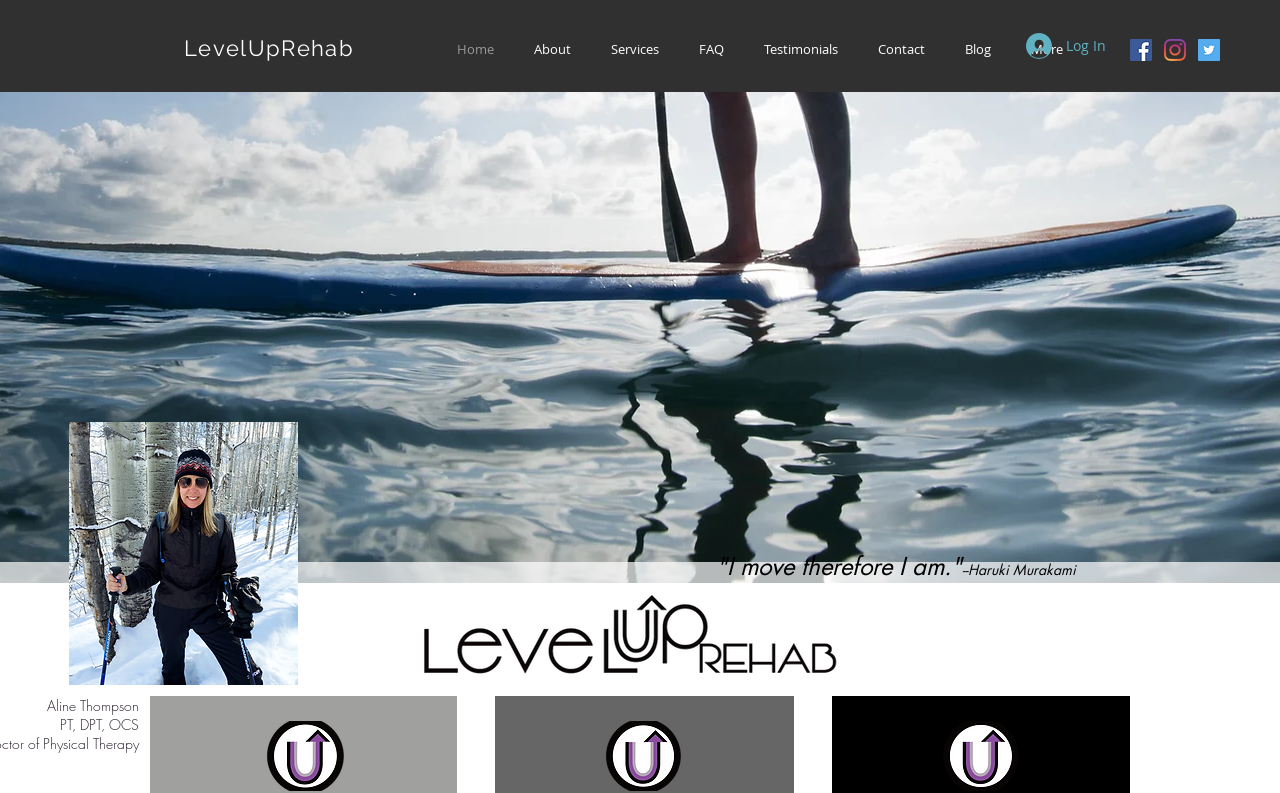Pinpoint the bounding box coordinates of the clickable element to carry out the following instruction: "Click on the 'Contact' link."

[0.67, 0.048, 0.738, 0.077]